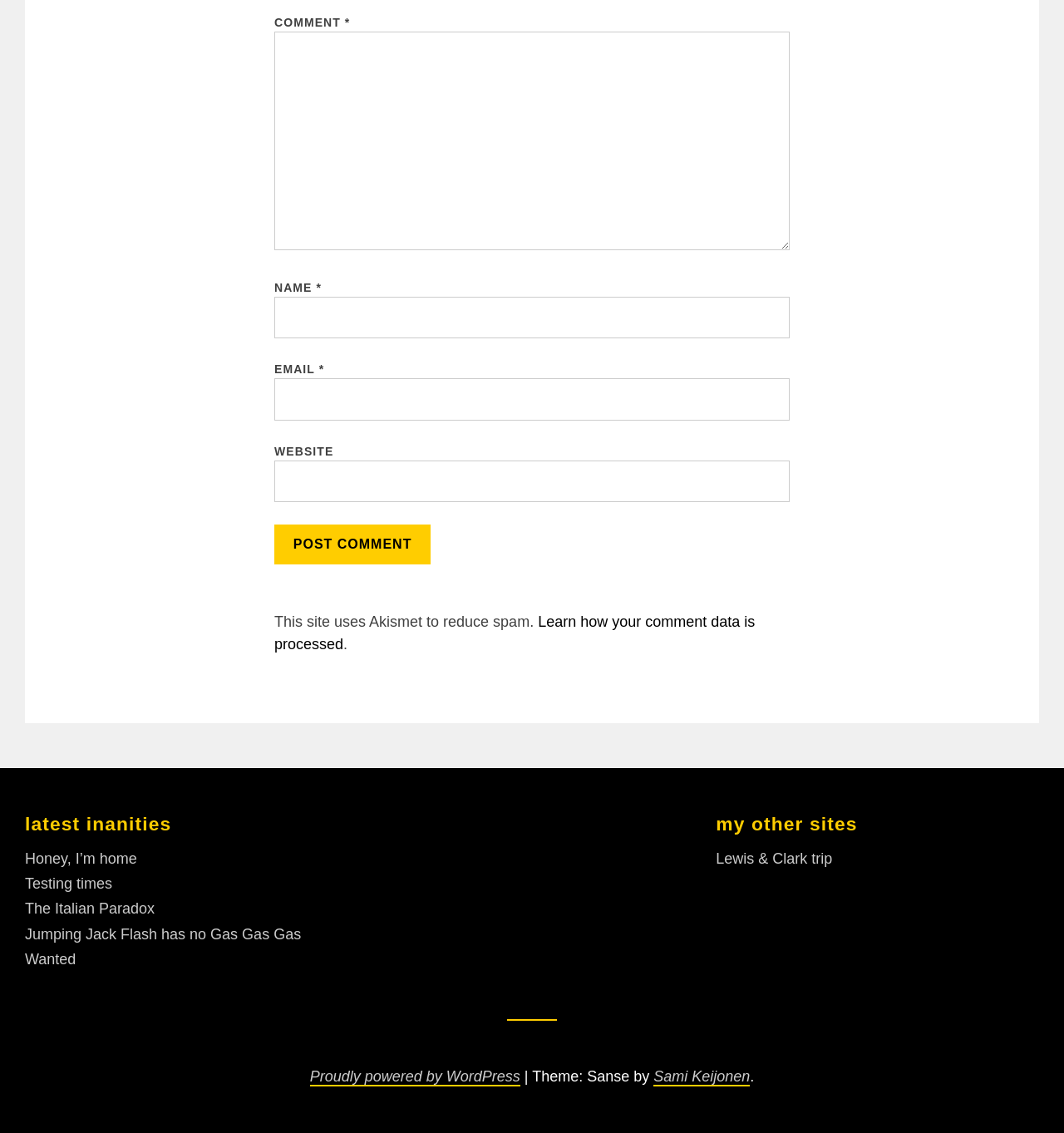What is the purpose of this webpage?
Provide a detailed answer to the question, using the image to inform your response.

Based on the webpage's structure and elements, it appears to be a blog post or article with a comment section at the bottom. The presence of text fields for 'COMMENT', 'NAME', 'EMAIL', and 'WEBSITE' suggests that users can leave a comment on the post. The 'Post Comment' button further supports this conclusion.